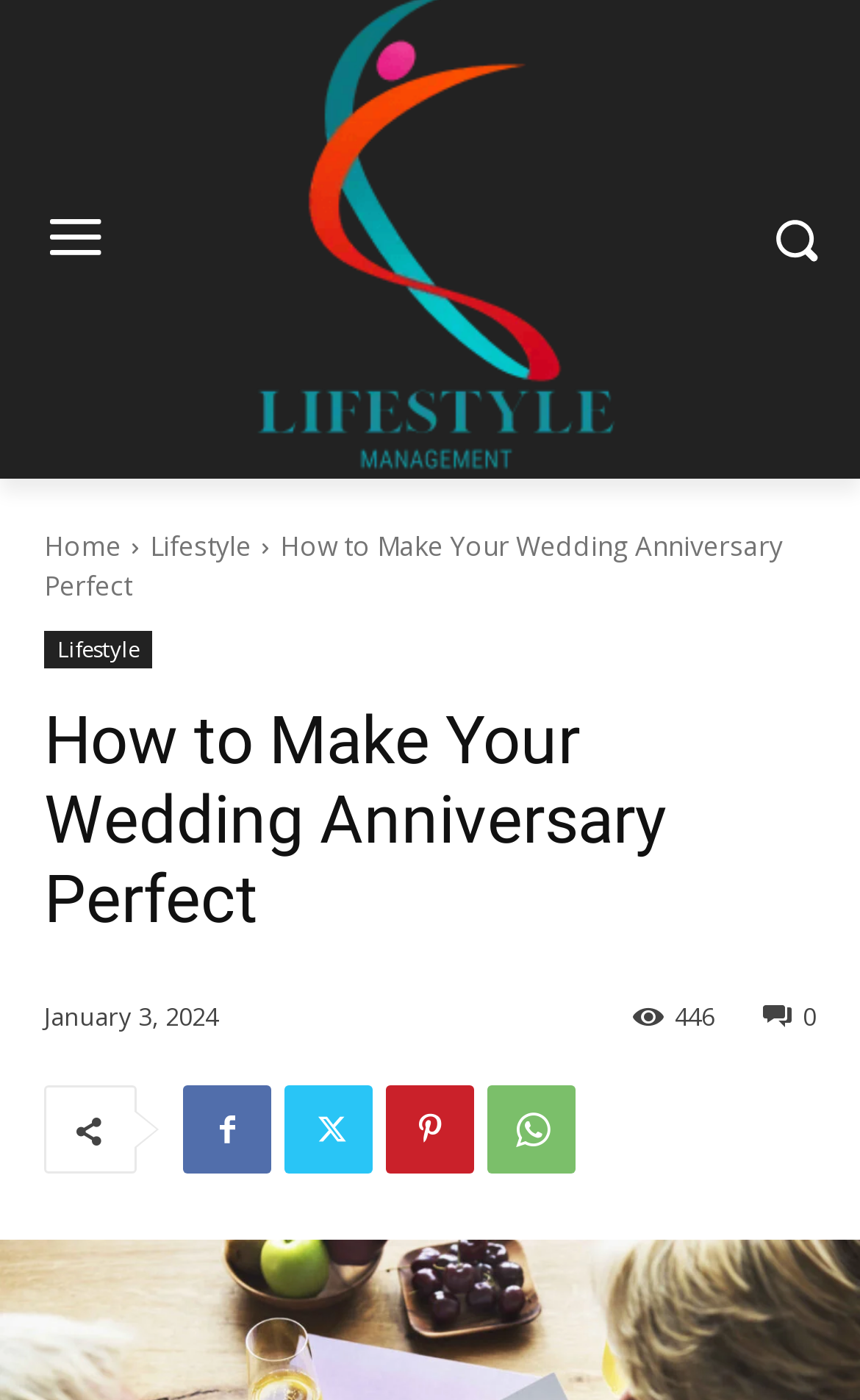Describe every aspect of the webpage comprehensively.

The webpage is a guide to making a wedding anniversary perfect. At the top-right corner, there is an image. Below the image, there are three links: "Home", "Lifestyle", and another "Lifestyle" link. To the right of these links, the title "How to Make Your Wedding Anniversary Perfect" is displayed prominently. 

Further down, there is a heading with the same title as the webpage, taking up most of the width. Below the heading, there is a time element showing the date "January 3, 2024". To the right of the date, there is a link with an icon and the text "0". 

Above the date, there are four social media links with icons, aligned horizontally. The first link is located at the left, and the rest are to its right. Below these social media links, there is a text "446" positioned at the top-right corner.